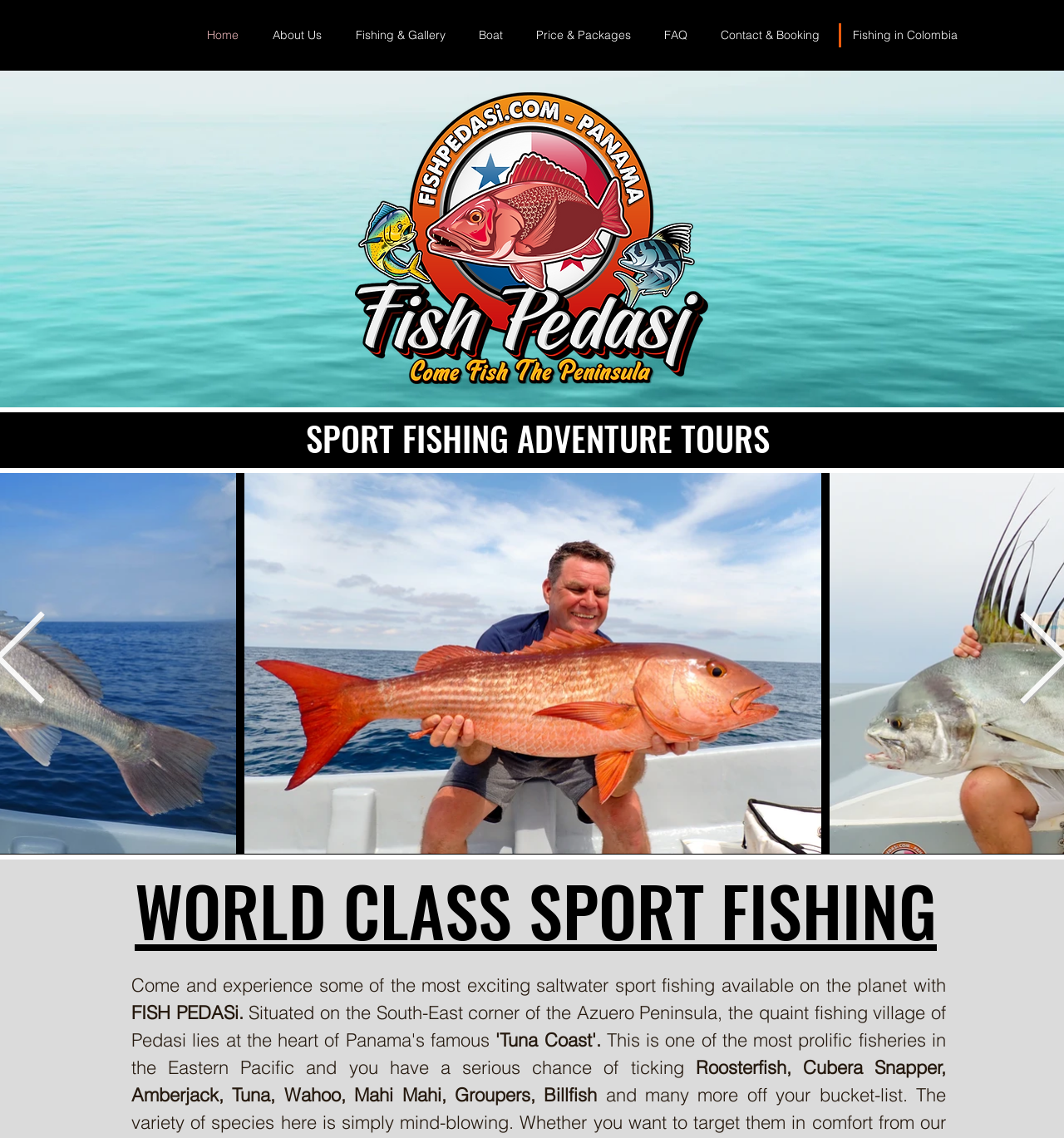What type of fishing is offered?
Refer to the image and give a detailed response to the question.

Based on the webpage content, it is clear that the website is promoting saltwater sport fishing, as mentioned in the heading 'WORLD CLASS SPORT FISHING' and the text 'Come and experience some of the most exciting saltwater sport fishing available on the planet...'.